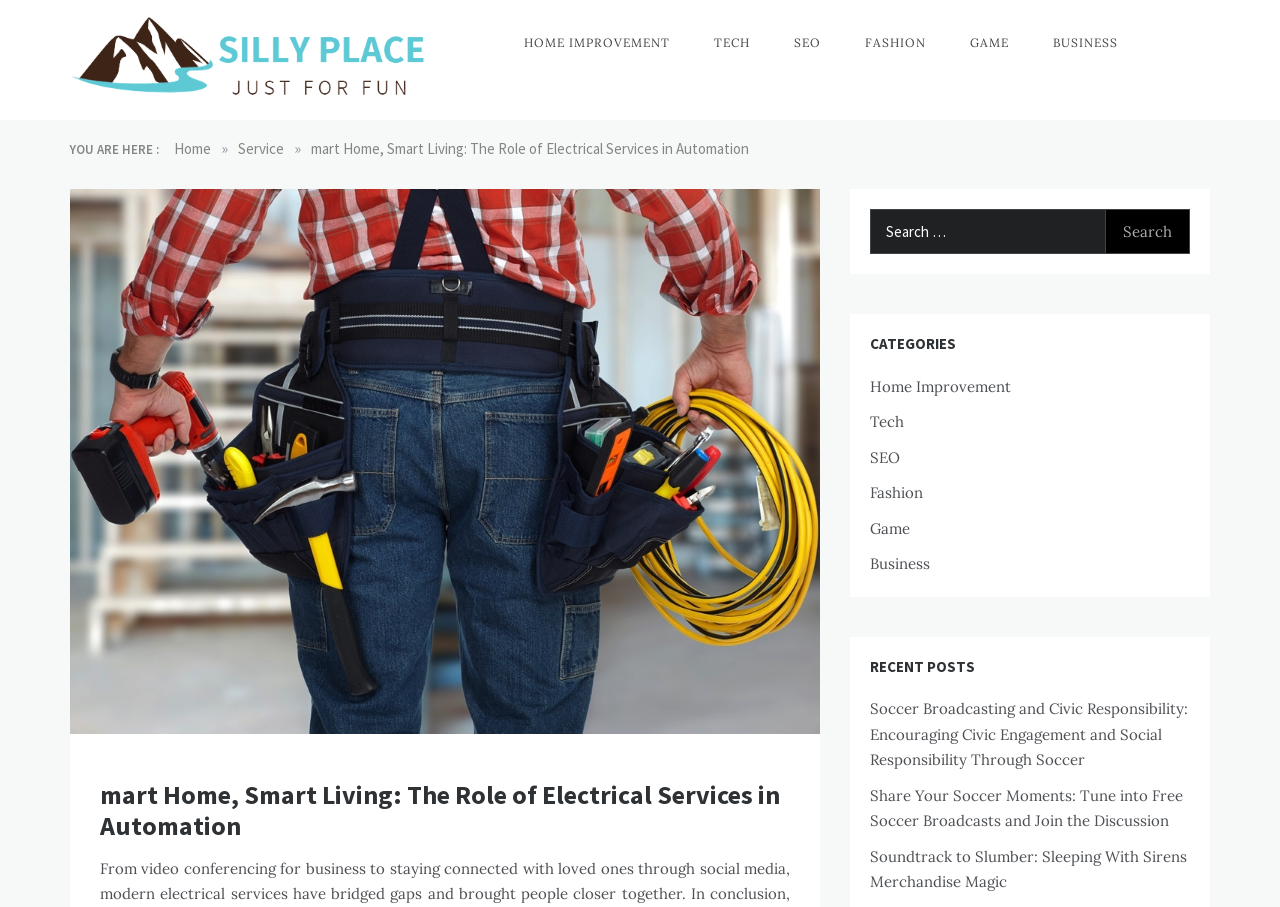Please give the bounding box coordinates of the area that should be clicked to fulfill the following instruction: "Go to Silly Place". The coordinates should be in the format of four float numbers from 0 to 1, i.e., [left, top, right, bottom].

[0.055, 0.053, 0.338, 0.075]